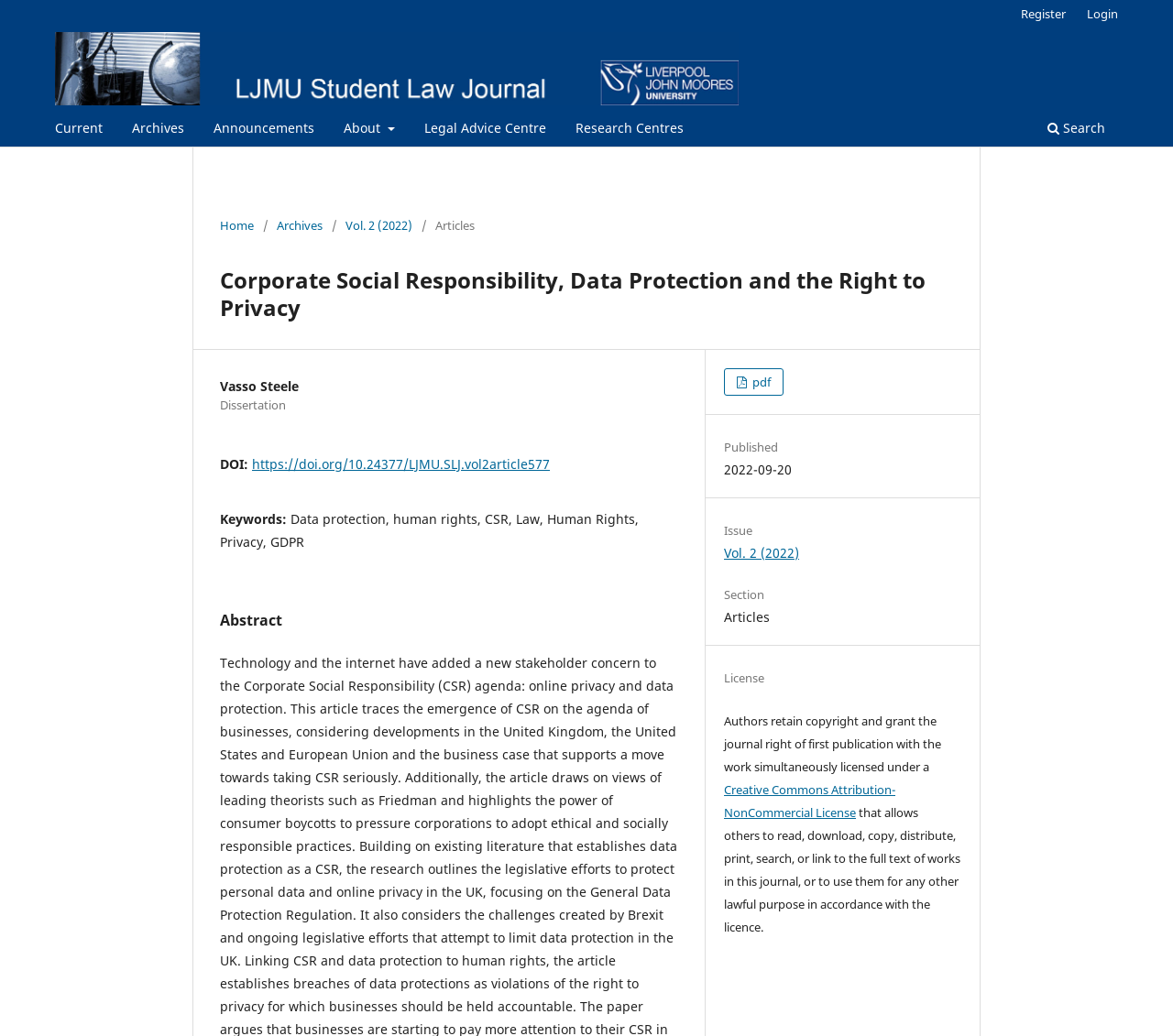Please identify the bounding box coordinates of the clickable element to fulfill the following instruction: "search on the website". The coordinates should be four float numbers between 0 and 1, i.e., [left, top, right, bottom].

[0.888, 0.11, 0.948, 0.141]